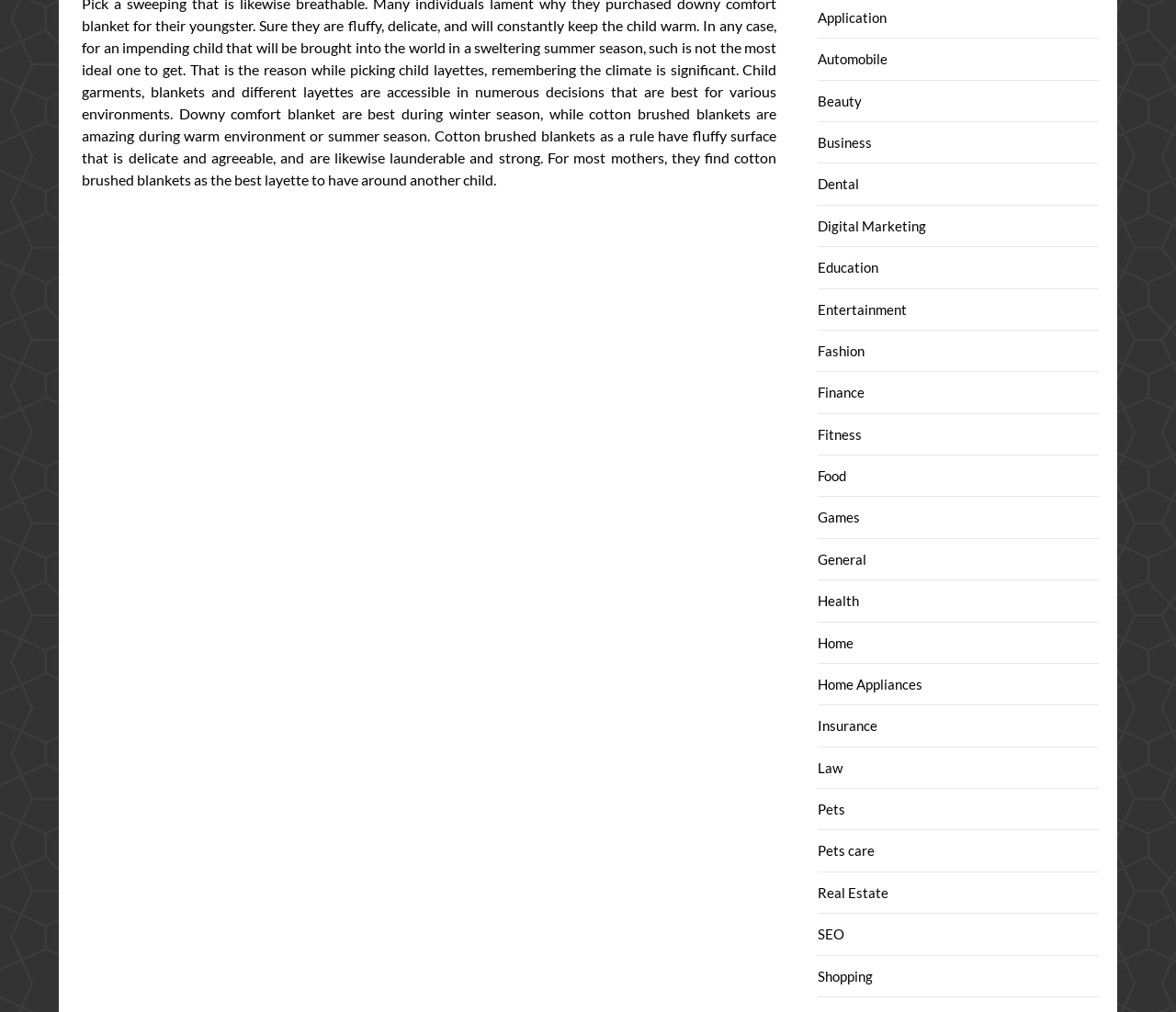How many categories are listed?
Look at the image and respond with a one-word or short phrase answer.

22